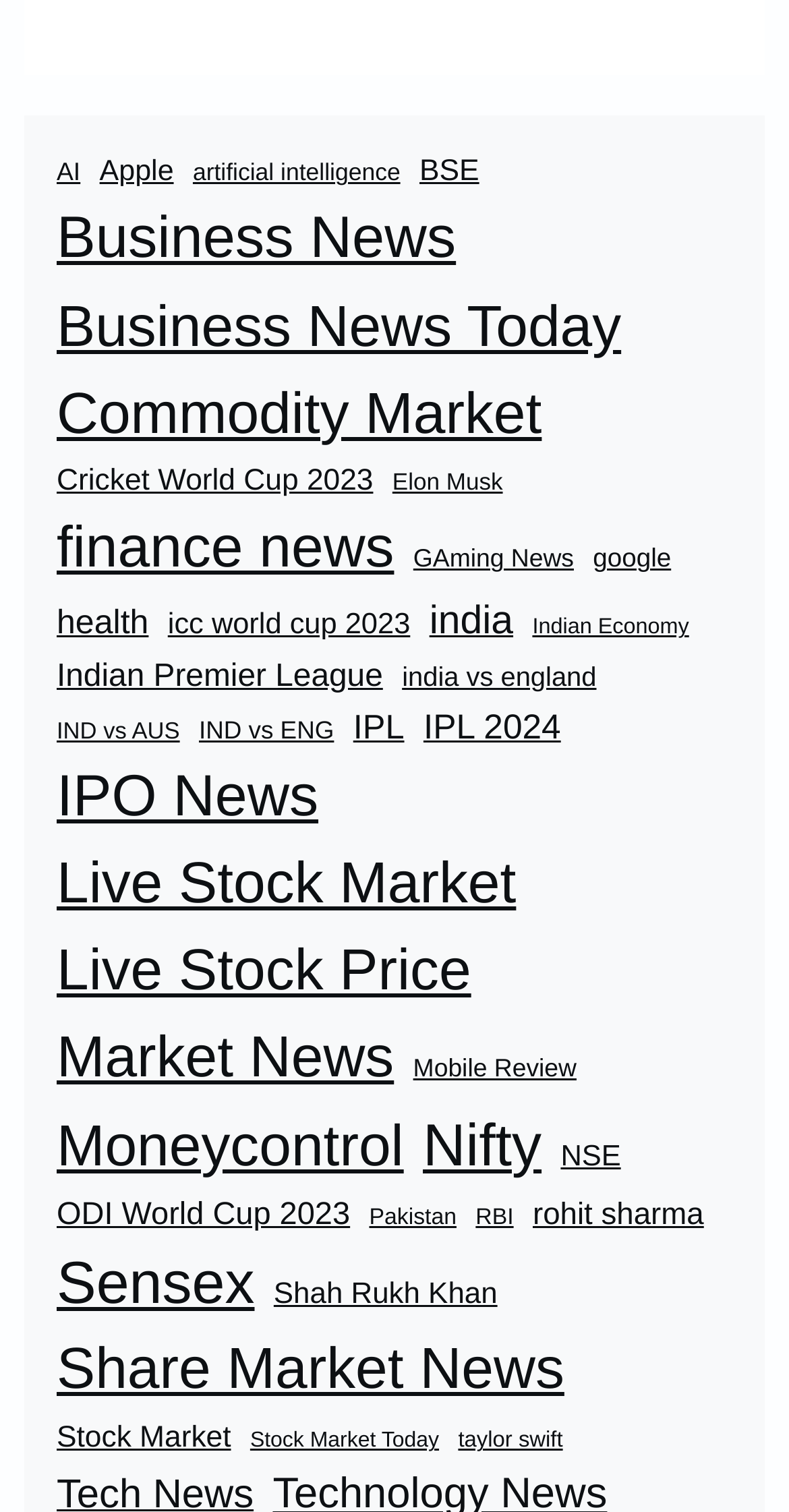Using the webpage screenshot, find the UI element described by Elon Musk. Provide the bounding box coordinates in the format (top-left x, top-left y, bottom-right x, bottom-right y), ensuring all values are floating point numbers between 0 and 1.

[0.497, 0.308, 0.637, 0.332]